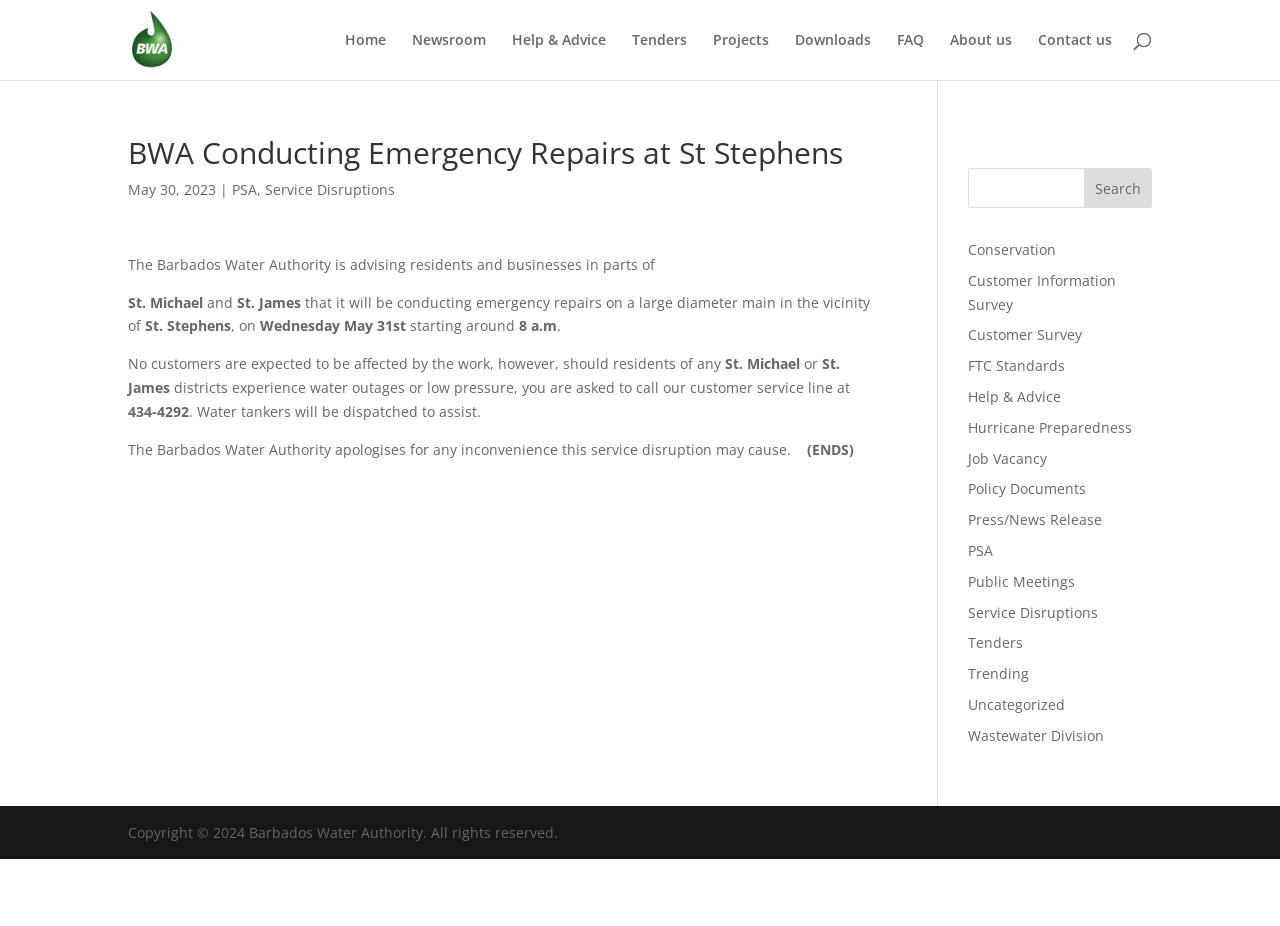Identify the bounding box coordinates of the clickable section necessary to follow the following instruction: "Contact the customer service". The coordinates should be presented as four float numbers from 0 to 1, i.e., [left, top, right, bottom].

[0.1, 0.434, 0.148, 0.454]